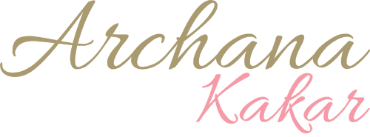What is the suggested context of Archana Kakar's brand or persona?
Please provide a detailed answer to the question.

The caption implies that the artistic representation of Archana Kakar's name suggests a strong identity associated with creativity and uniqueness, which is likely to be reflected in a professional or artistic context.